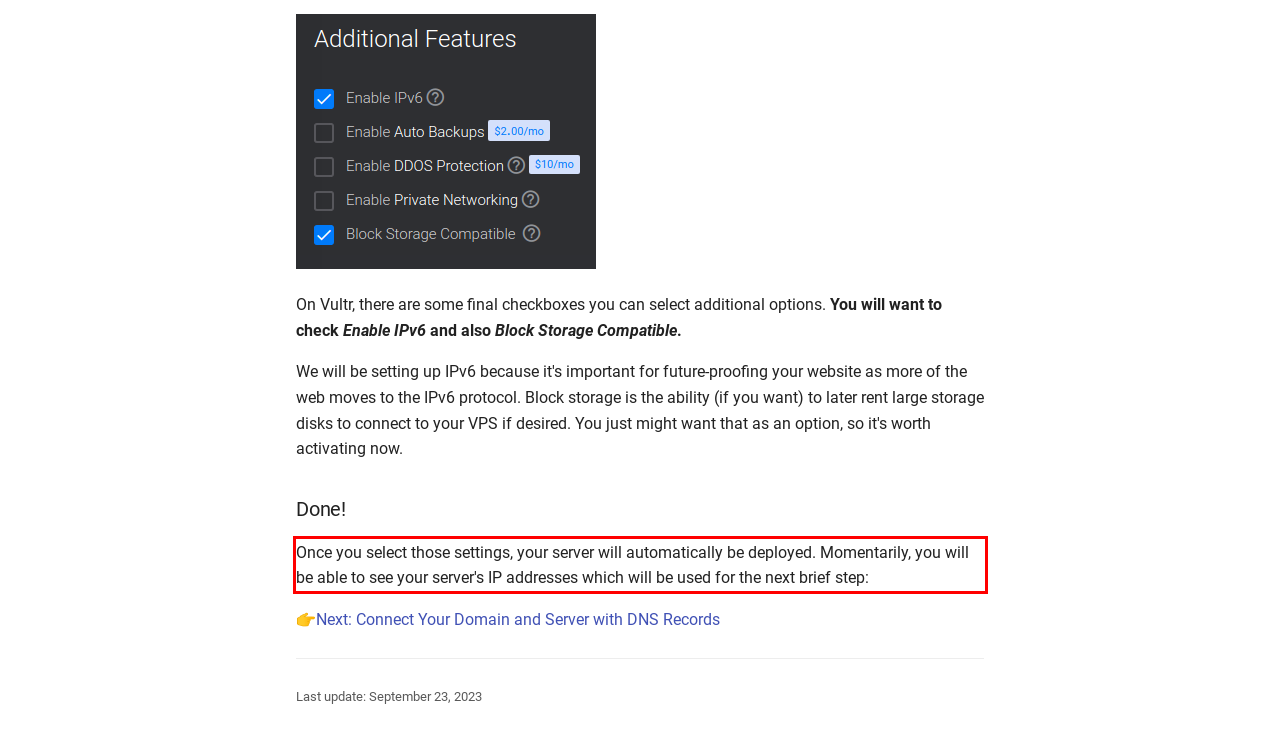Please look at the screenshot provided and find the red bounding box. Extract the text content contained within this bounding box.

Once you select those settings, your server will automatically be deployed. Momentarily, you will be able to see your server's IP addresses which will be used for the next brief step: